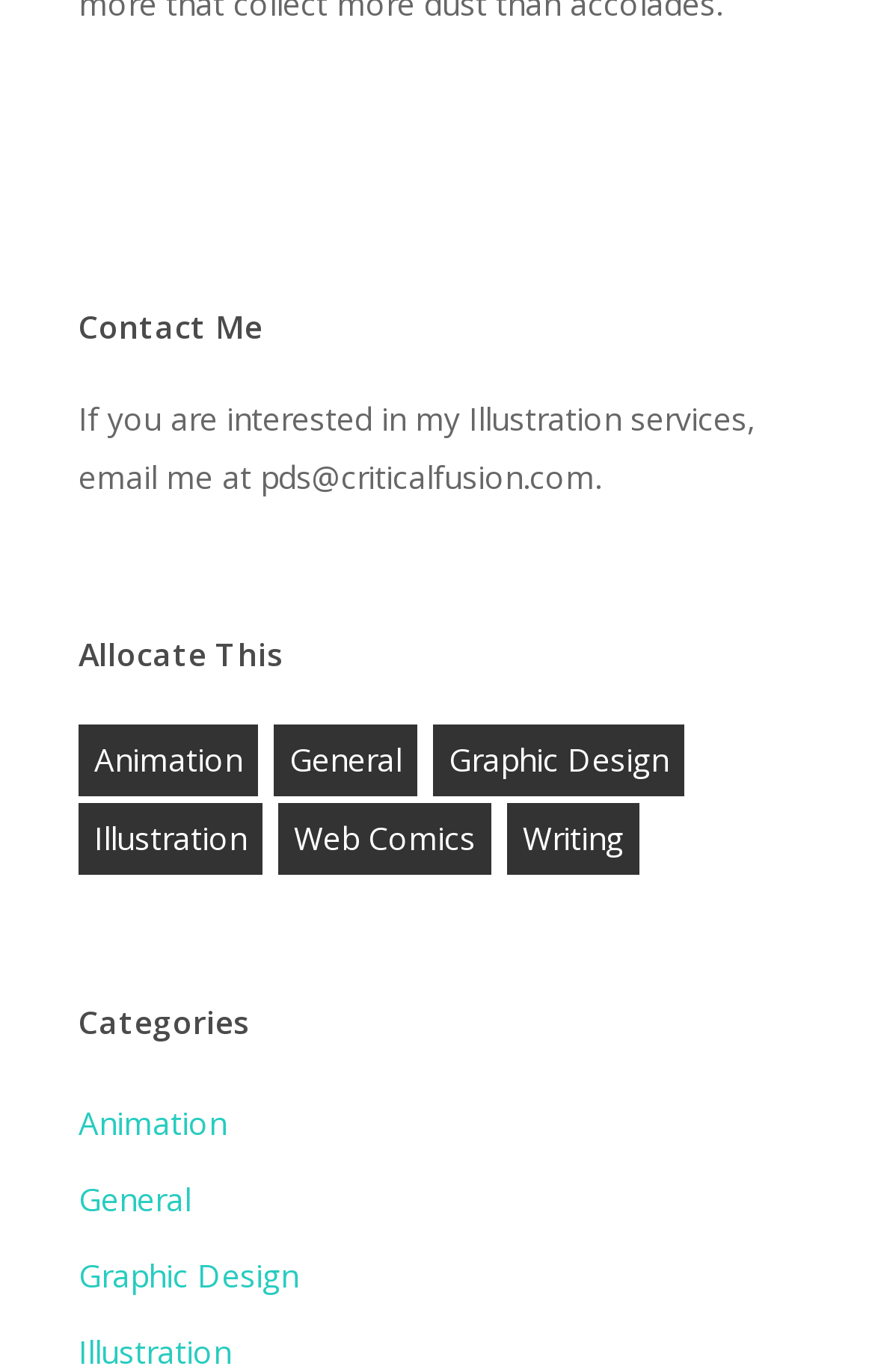What is the email address for illustration services?
Please respond to the question with a detailed and well-explained answer.

I found the email address in the StaticText element that says 'If you are interested in my Illustration services, email me at pds@criticalfusion.com.'.